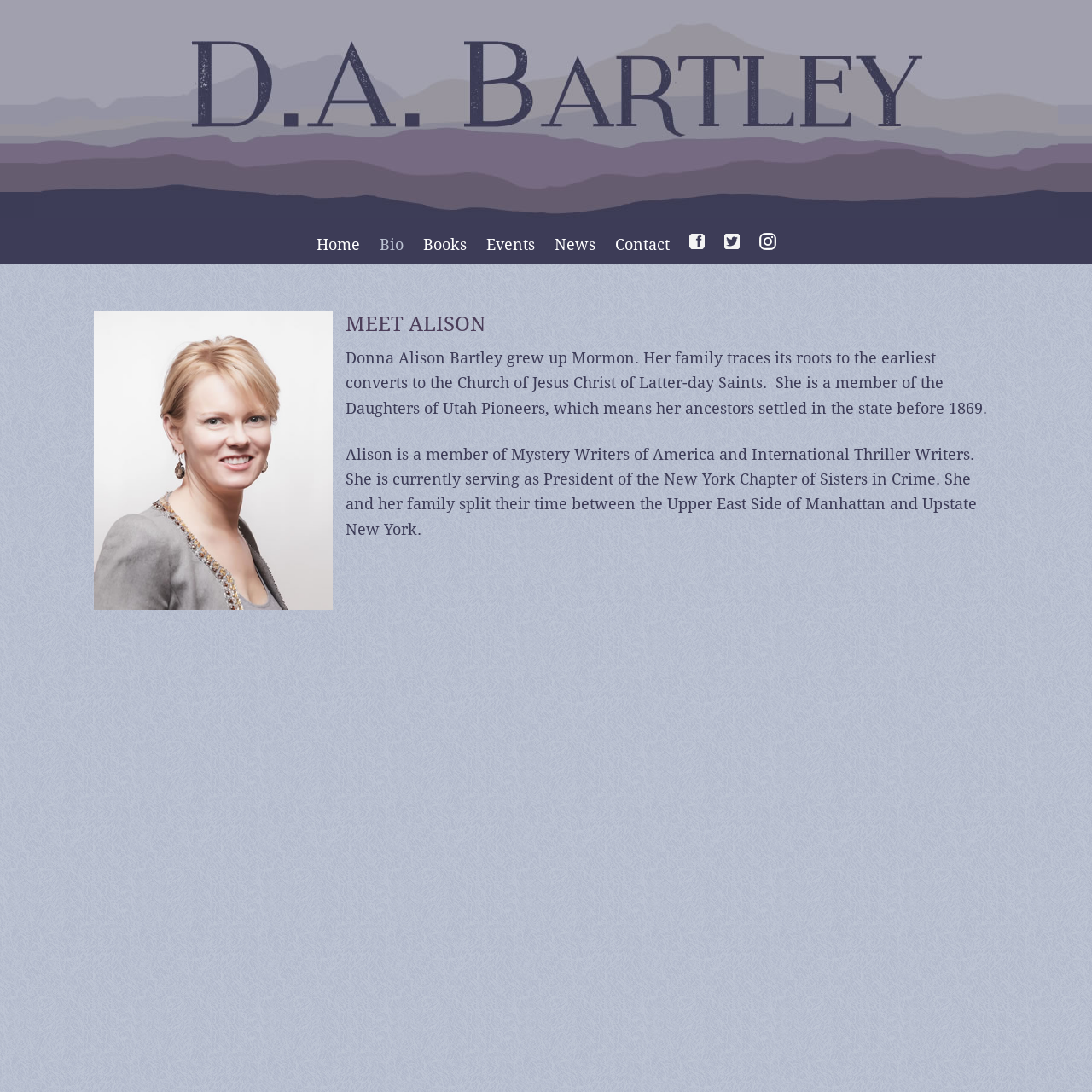What organization is the author a member of?
Based on the content of the image, thoroughly explain and answer the question.

I found the organization's name by reading the text in the article section, which states 'She is a member of the Daughters of Utah Pioneers...'.